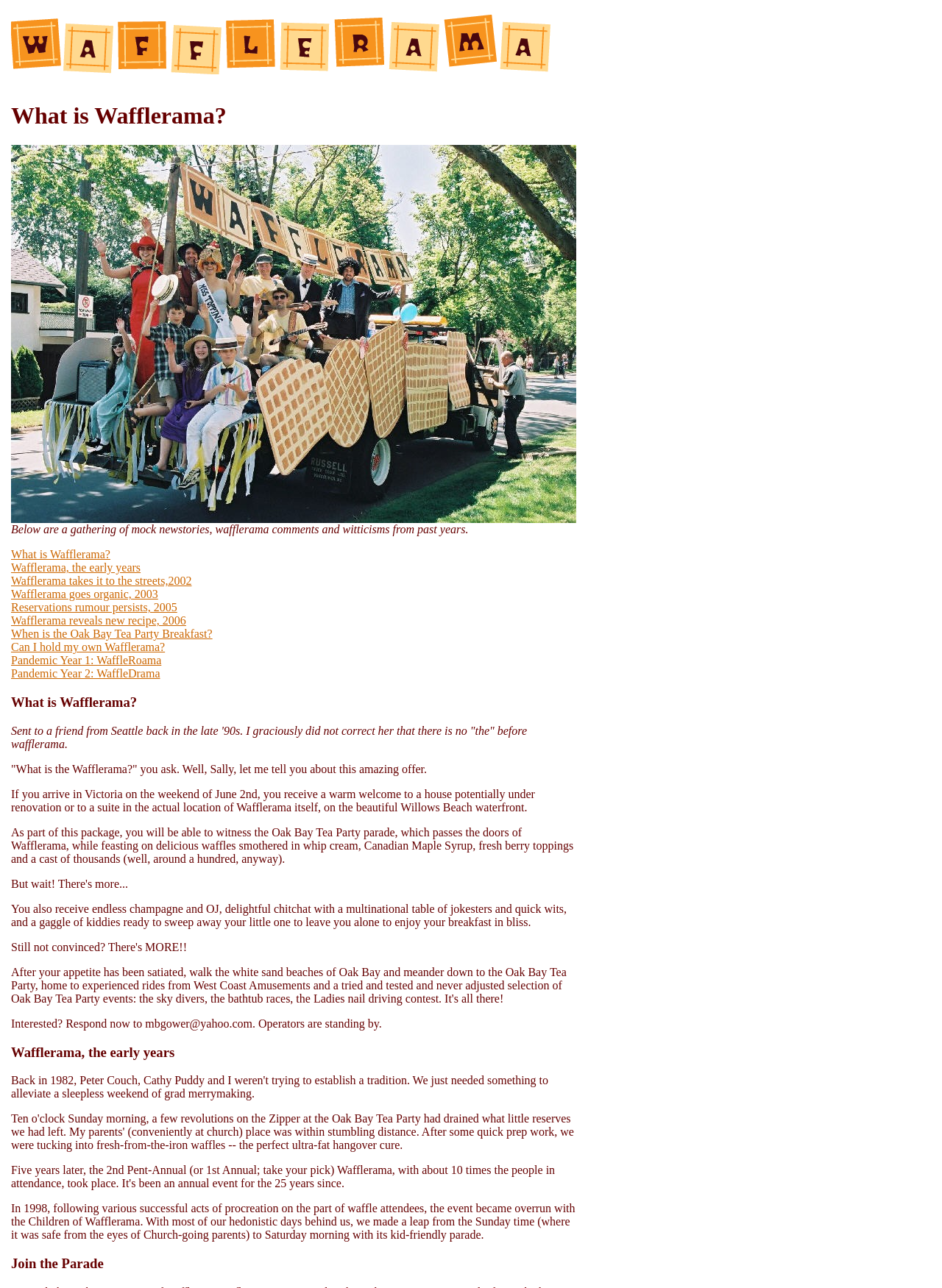Bounding box coordinates are given in the format (top-left x, top-left y, bottom-right x, bottom-right y). All values should be floating point numbers between 0 and 1. Provide the bounding box coordinate for the UI element described as: Dia del Cinema Català

None